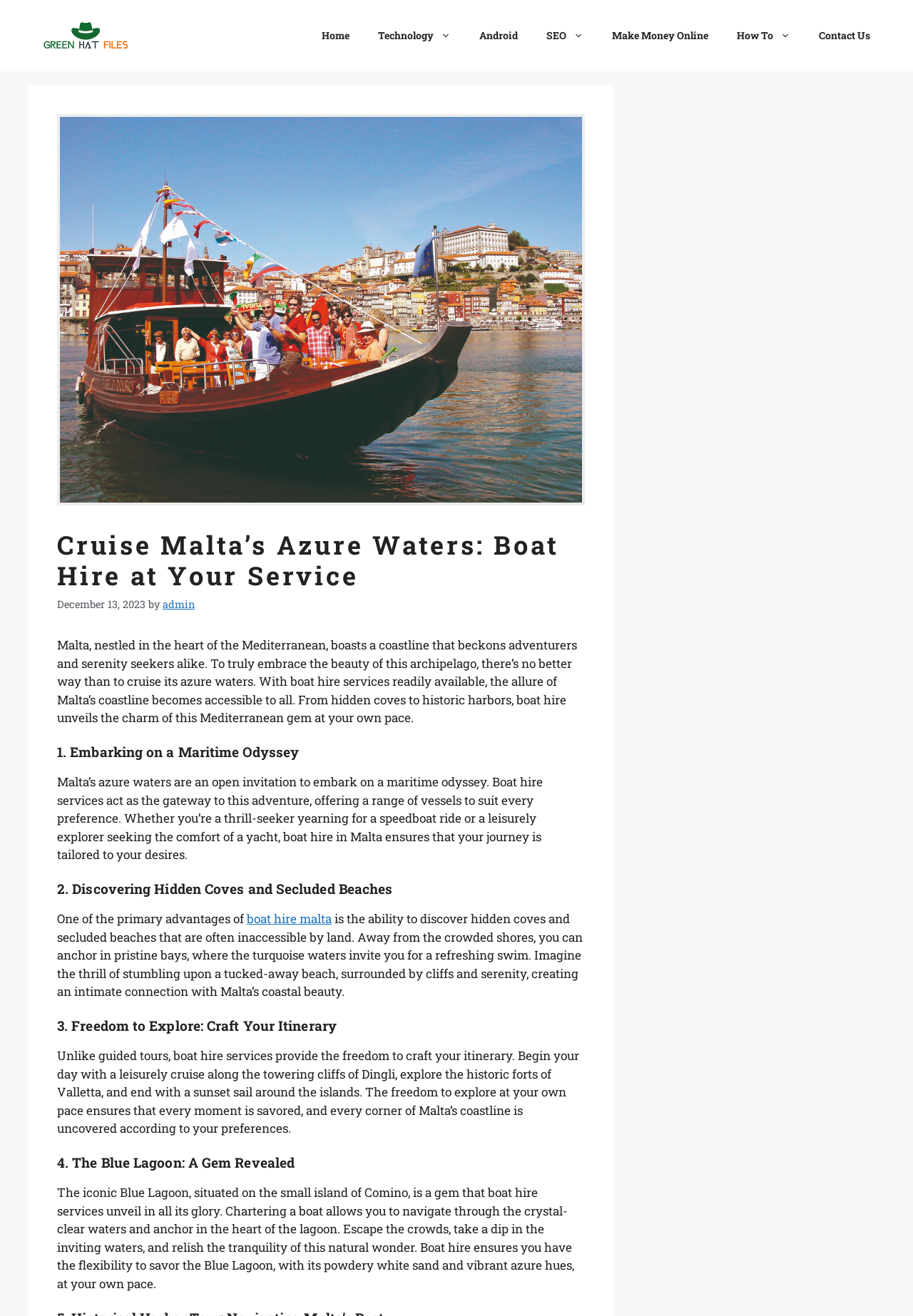What is the name of the historic forts mentioned in the webpage?
Please respond to the question with a detailed and informative answer.

In the section '3. Freedom to Explore: Craft Your Itinerary', it is mentioned that one can explore the historic forts of Valletta while cruising along the coastline of Malta.